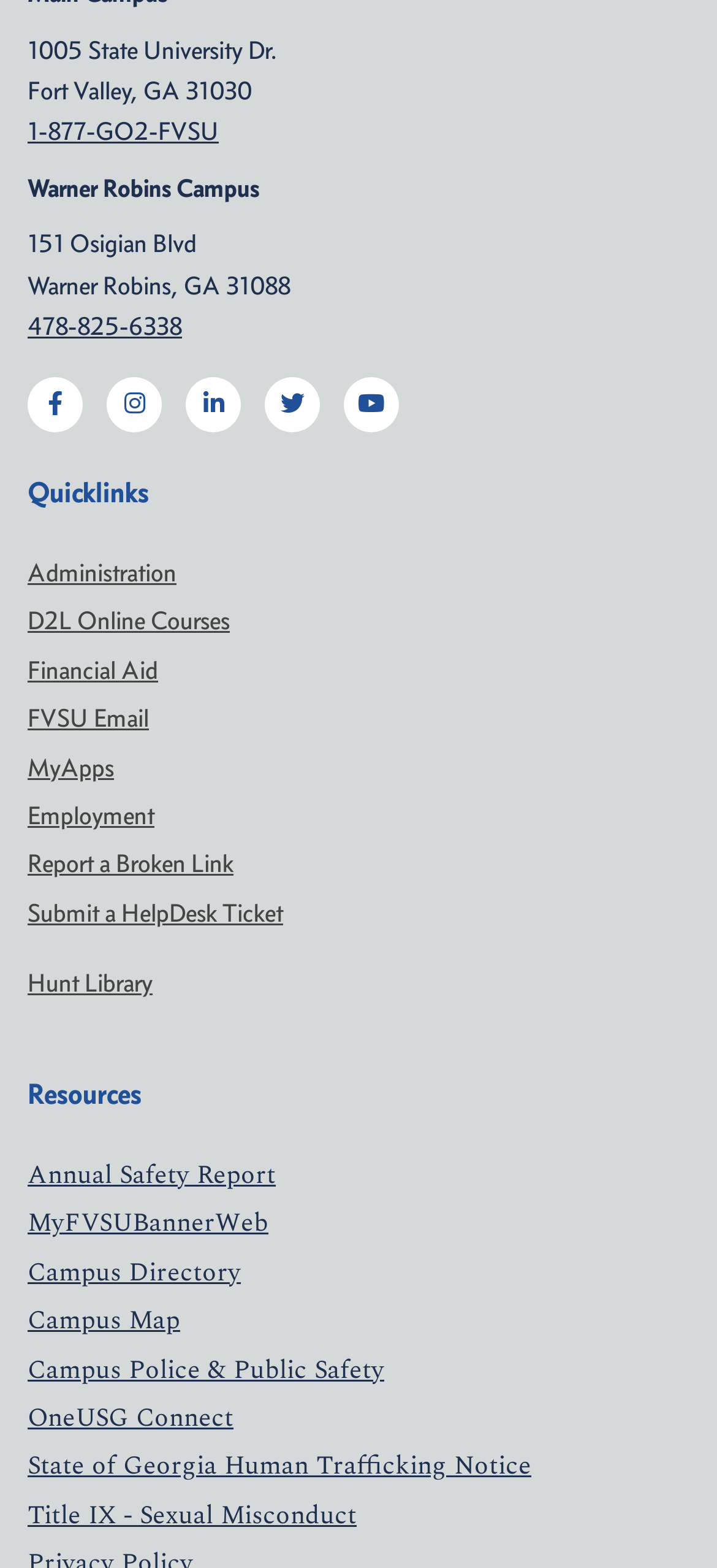Please locate the clickable area by providing the bounding box coordinates to follow this instruction: "view Warner Robins Campus".

[0.038, 0.11, 0.362, 0.13]